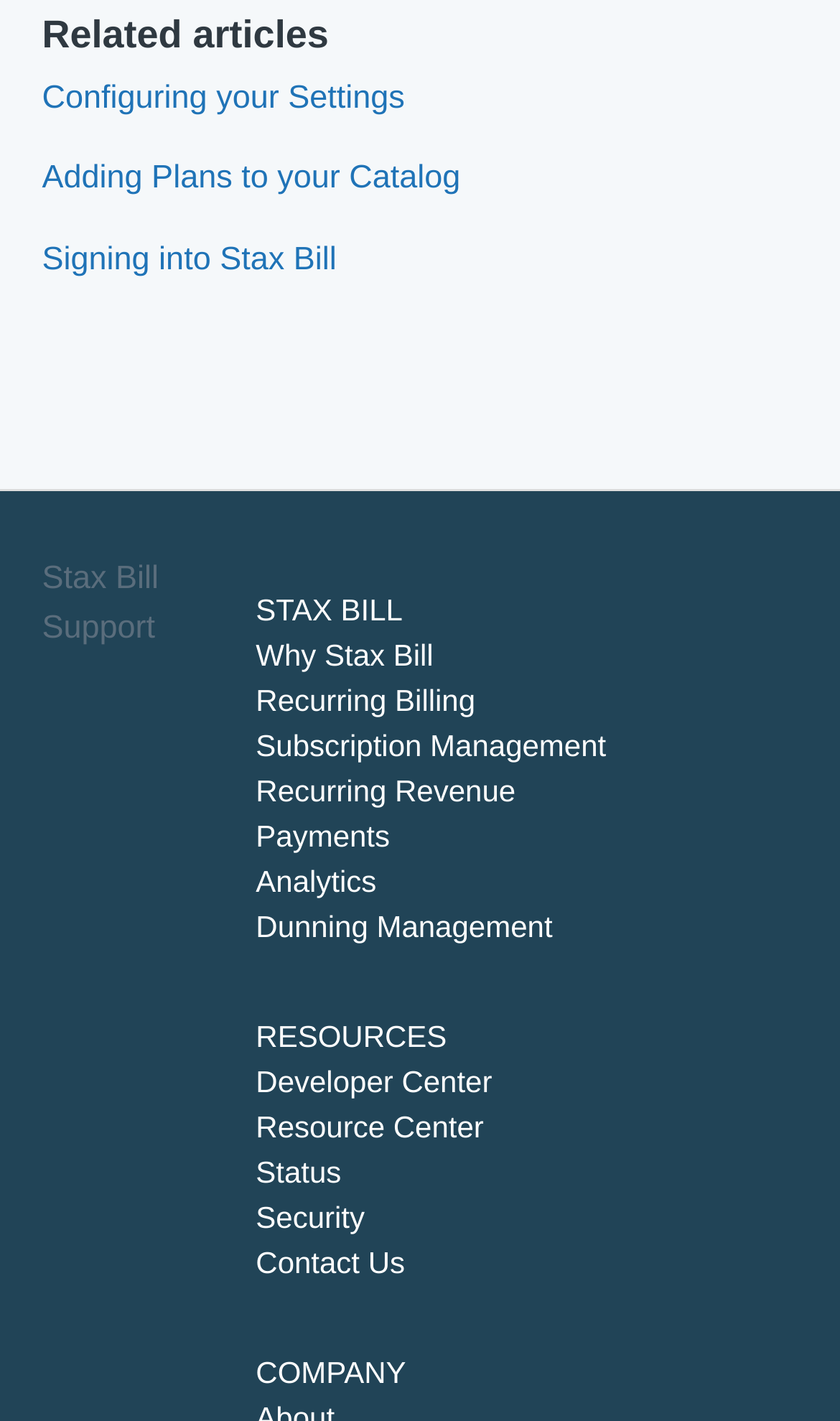Reply to the question with a single word or phrase:
What is the last link under 'RESOURCES'?

Contact Us